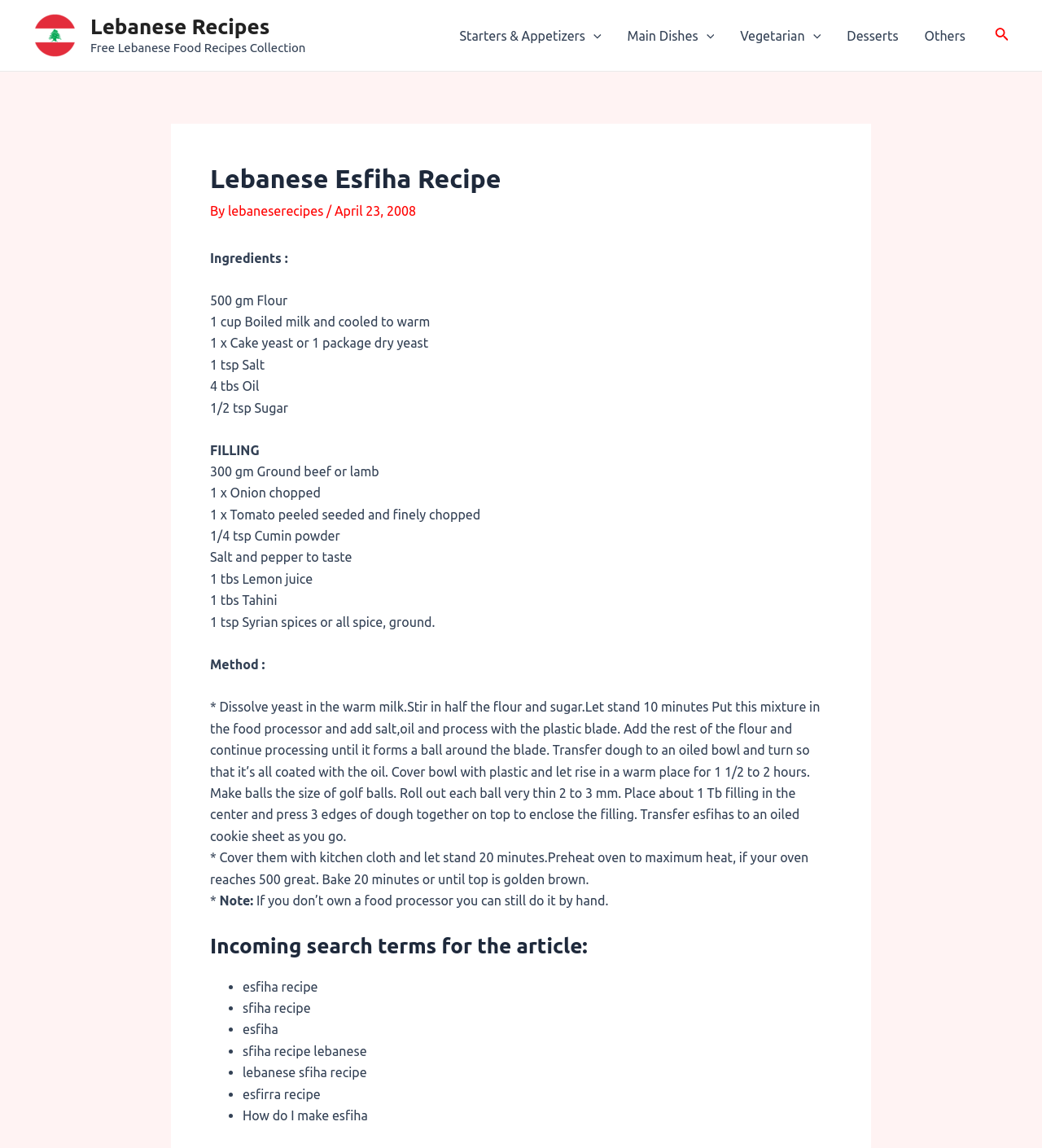From the given element description: "parent_node: Main Dishes aria-label="Menu Toggle"", find the bounding box for the UI element. Provide the coordinates as four float numbers between 0 and 1, in the order [left, top, right, bottom].

[0.67, 0.002, 0.685, 0.059]